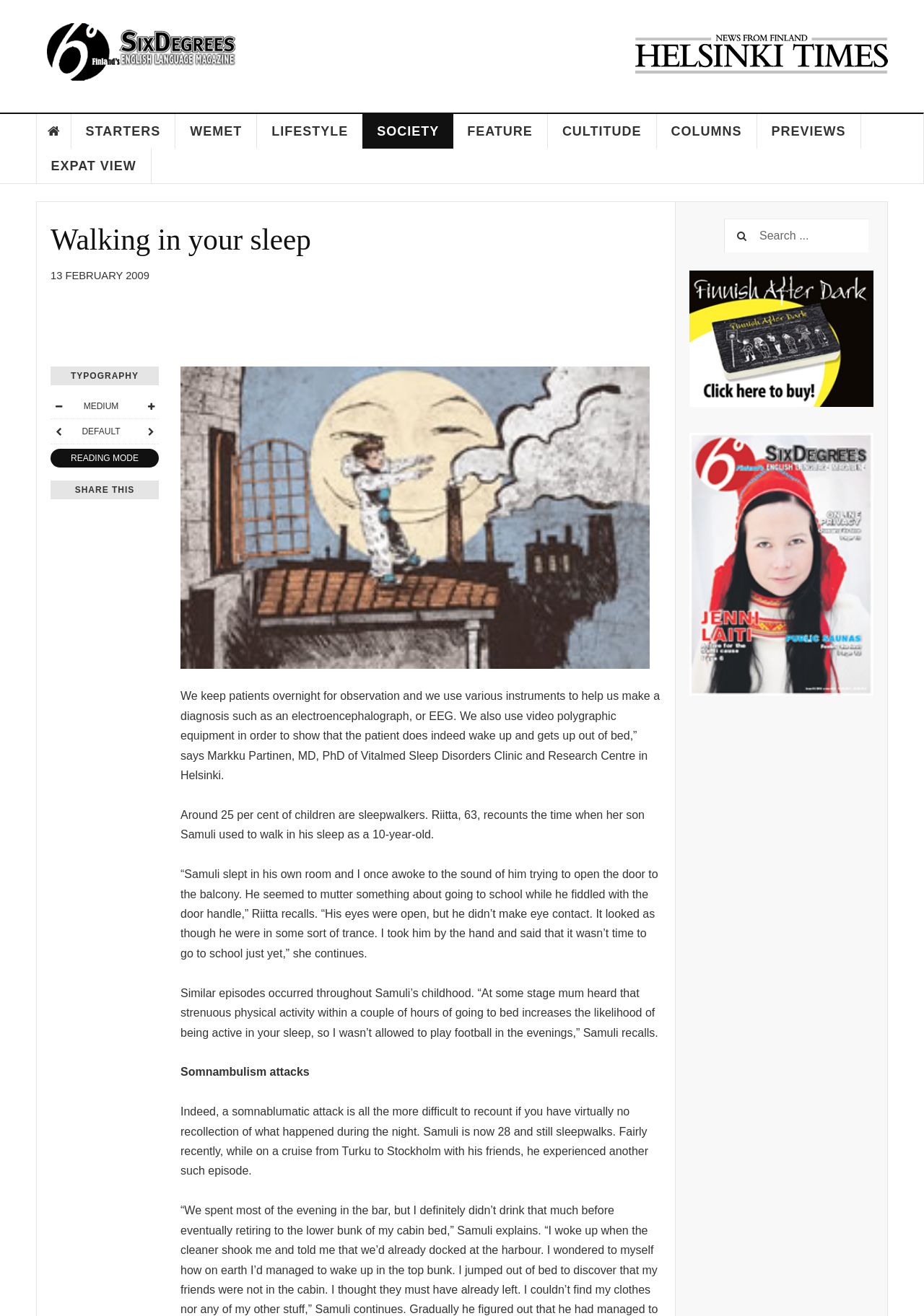By analyzing the image, answer the following question with a detailed response: How many links are in the navigation menu?

The navigation menu is located at the top of the webpage, and it contains 9 links: 'HOME', 'STARTERS', 'WEMET', 'LIFESTYLE', 'SOCIETY', 'FEATURE', 'CULTITUDE', 'COLUMNS', and 'PREVIEWS'.